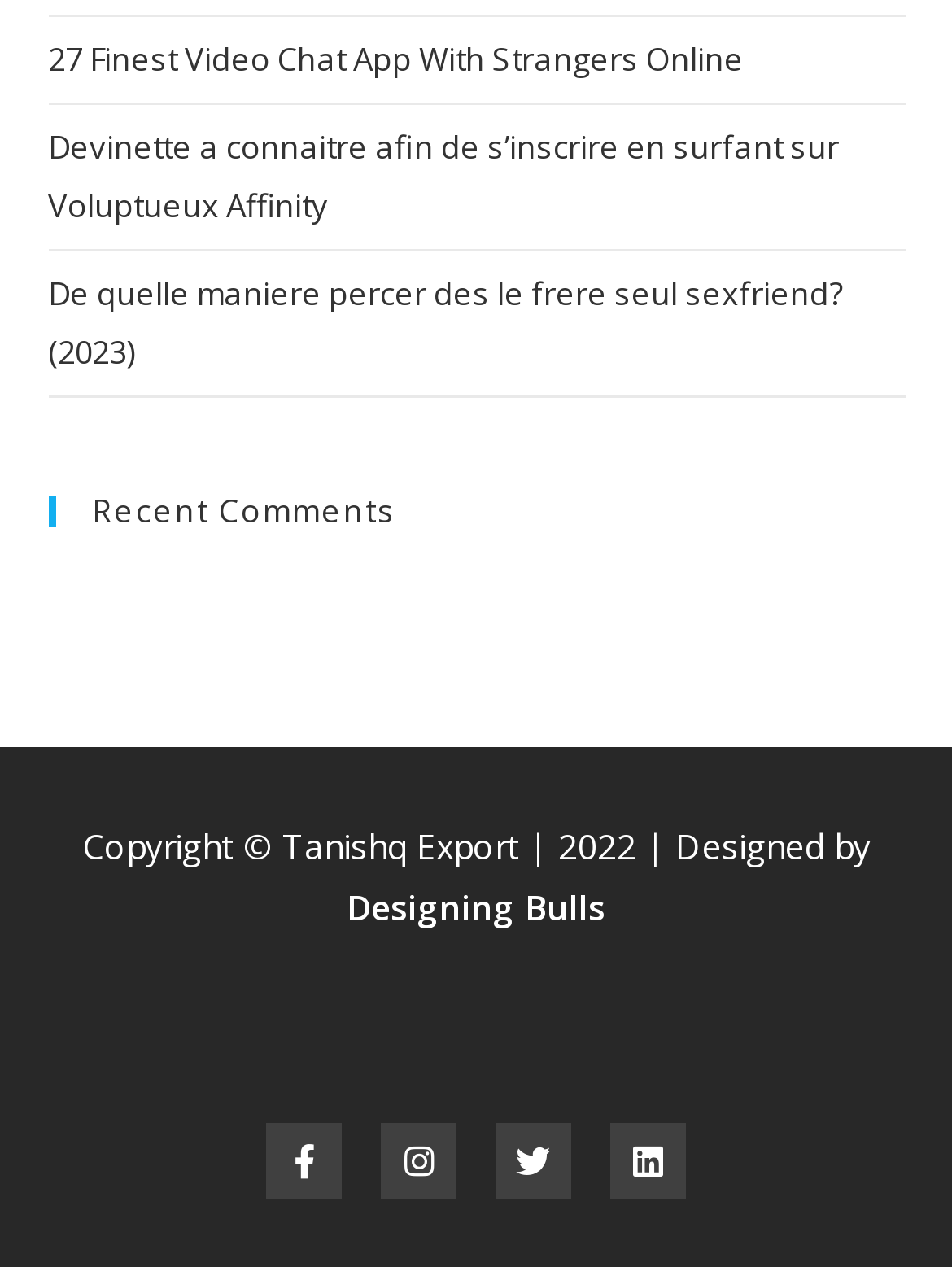What is the name of the company that designed the website?
Provide a concise answer using a single word or phrase based on the image.

Designing Bulls